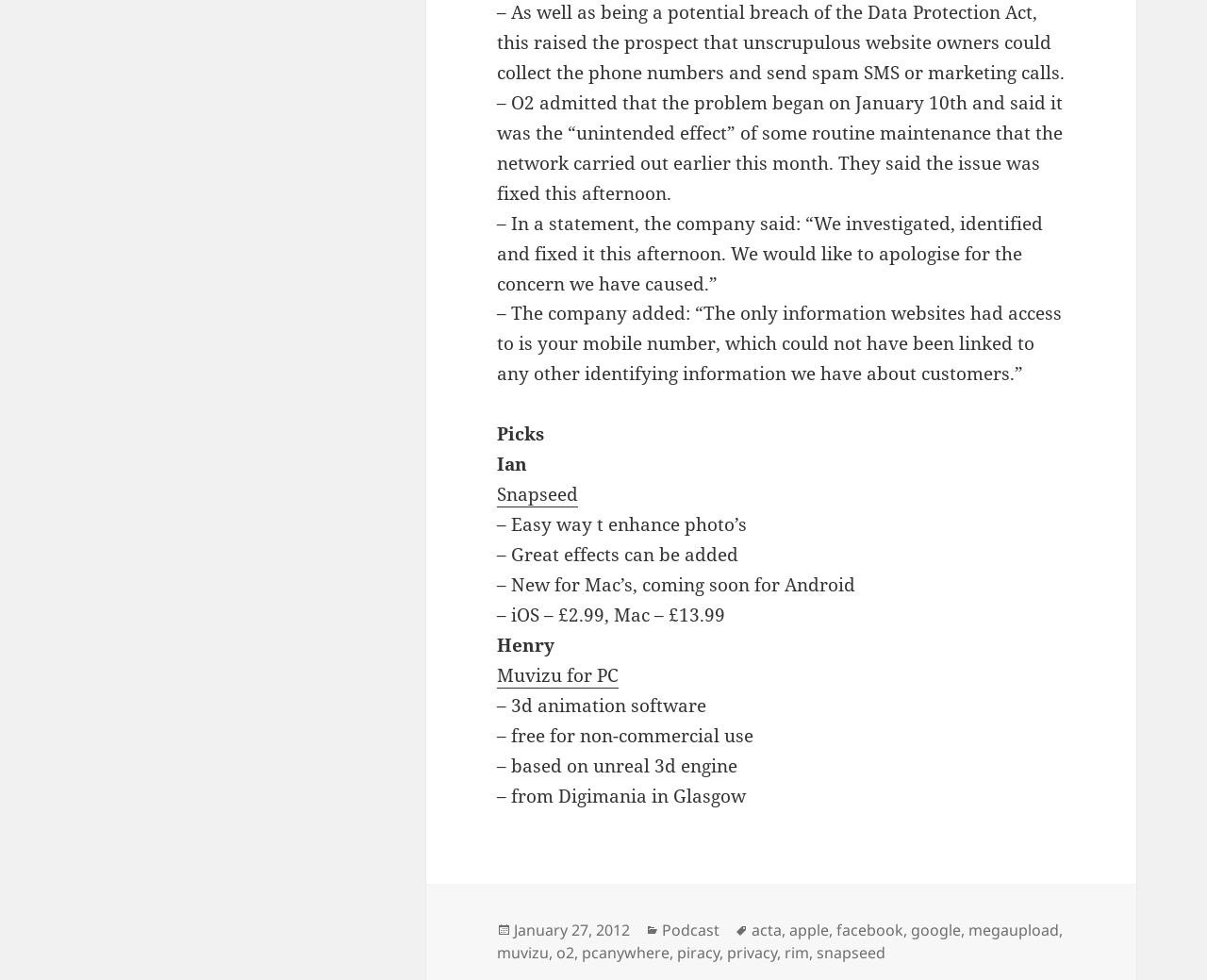Please specify the bounding box coordinates of the clickable section necessary to execute the following command: "Click on the link to Podcast".

[0.548, 0.939, 0.596, 0.961]